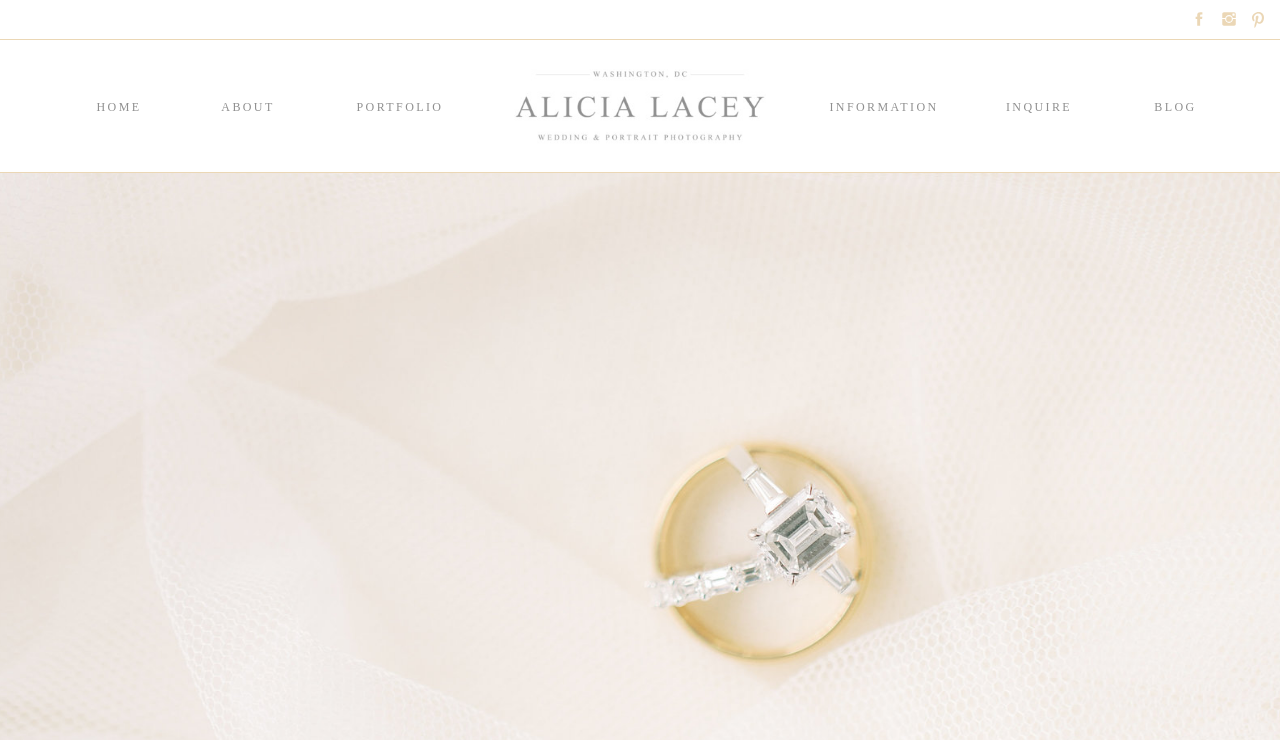Please locate the clickable area by providing the bounding box coordinates to follow this instruction: "Go to the ABOUT page".

[0.171, 0.131, 0.216, 0.155]